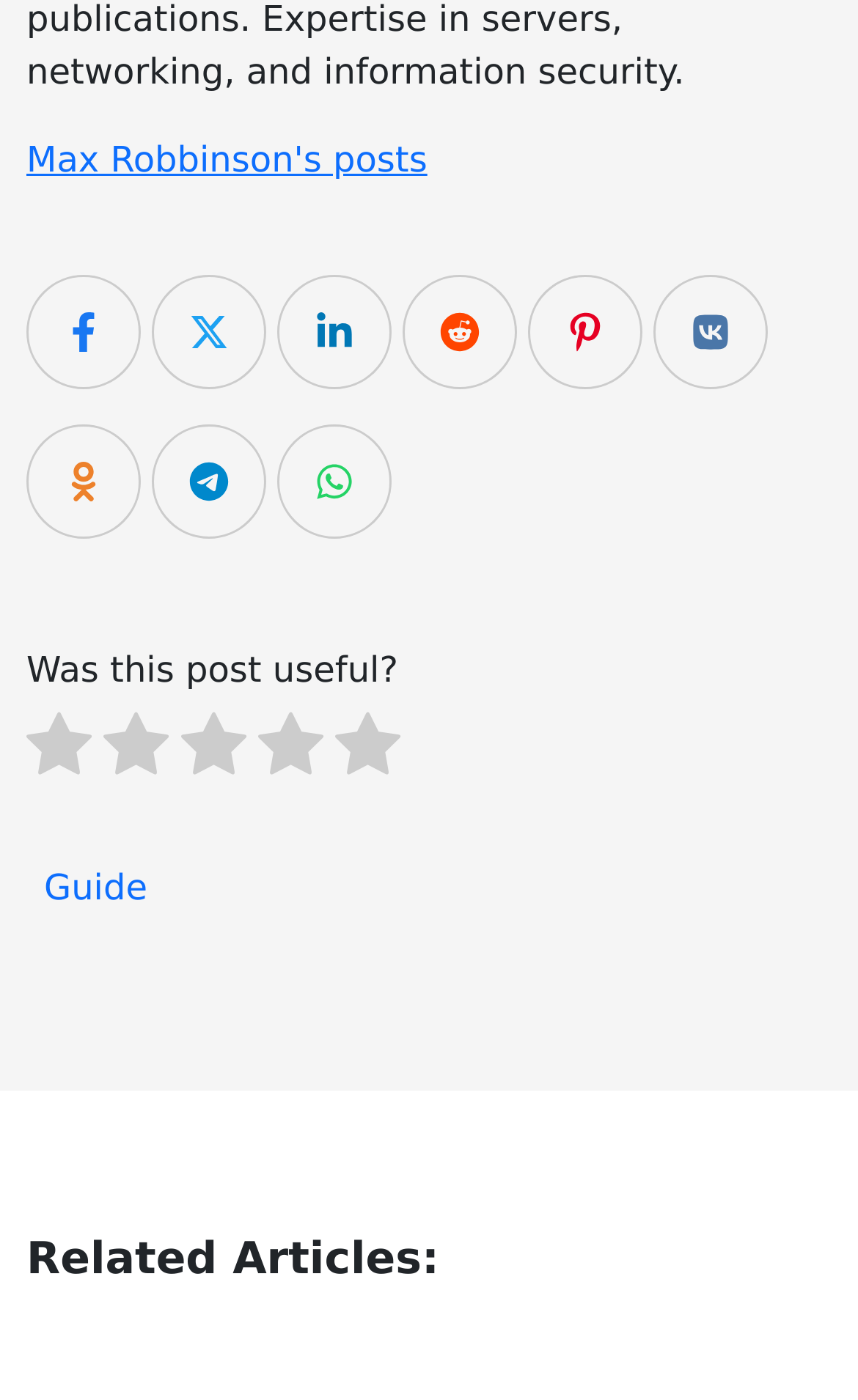Answer the question in a single word or phrase:
How many related articles are listed?

Unknown